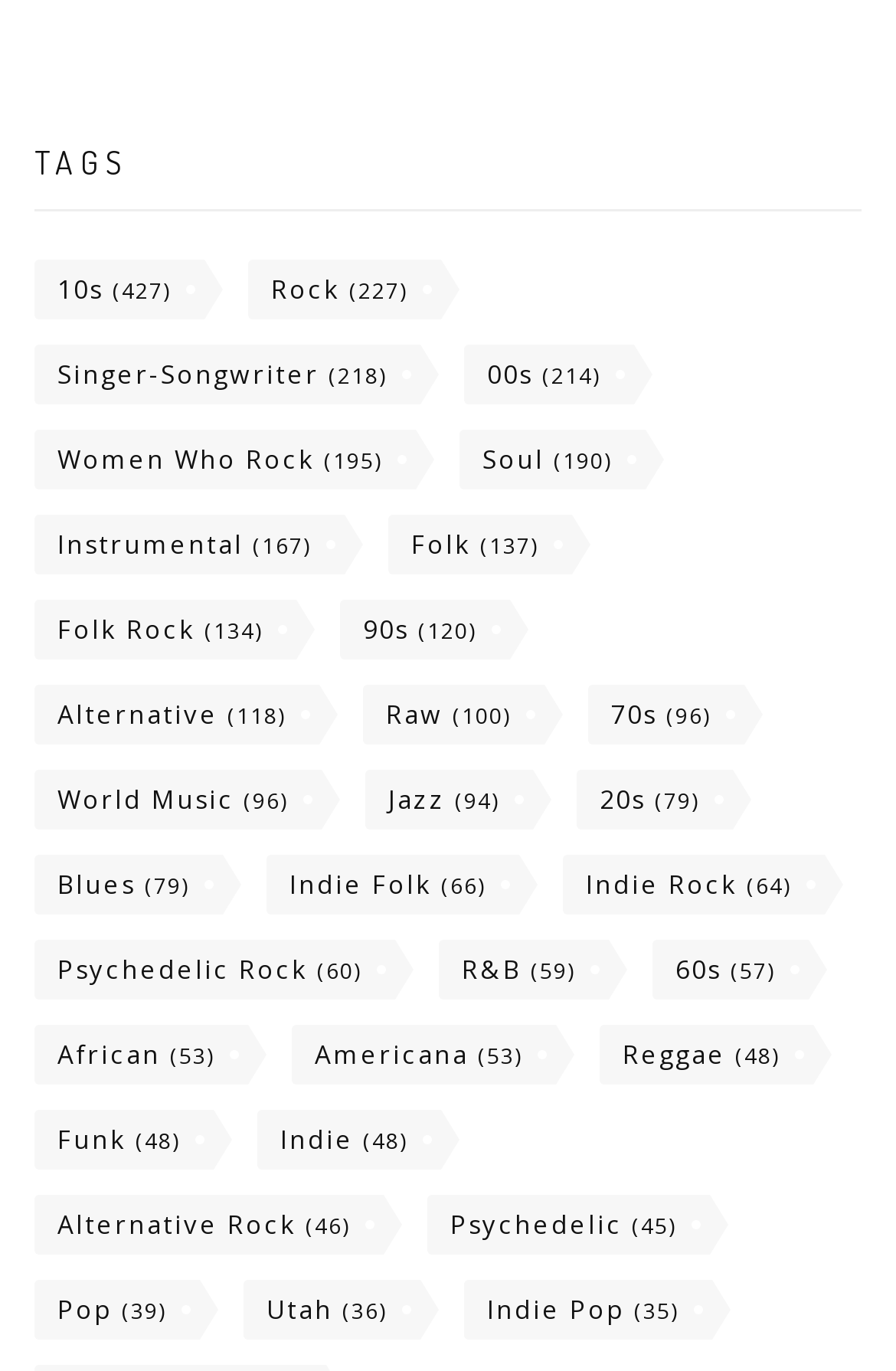Find the bounding box coordinates of the element's region that should be clicked in order to follow the given instruction: "Browse the 'Indie Folk' music category". The coordinates should consist of four float numbers between 0 and 1, i.e., [left, top, right, bottom].

[0.297, 0.623, 0.579, 0.667]